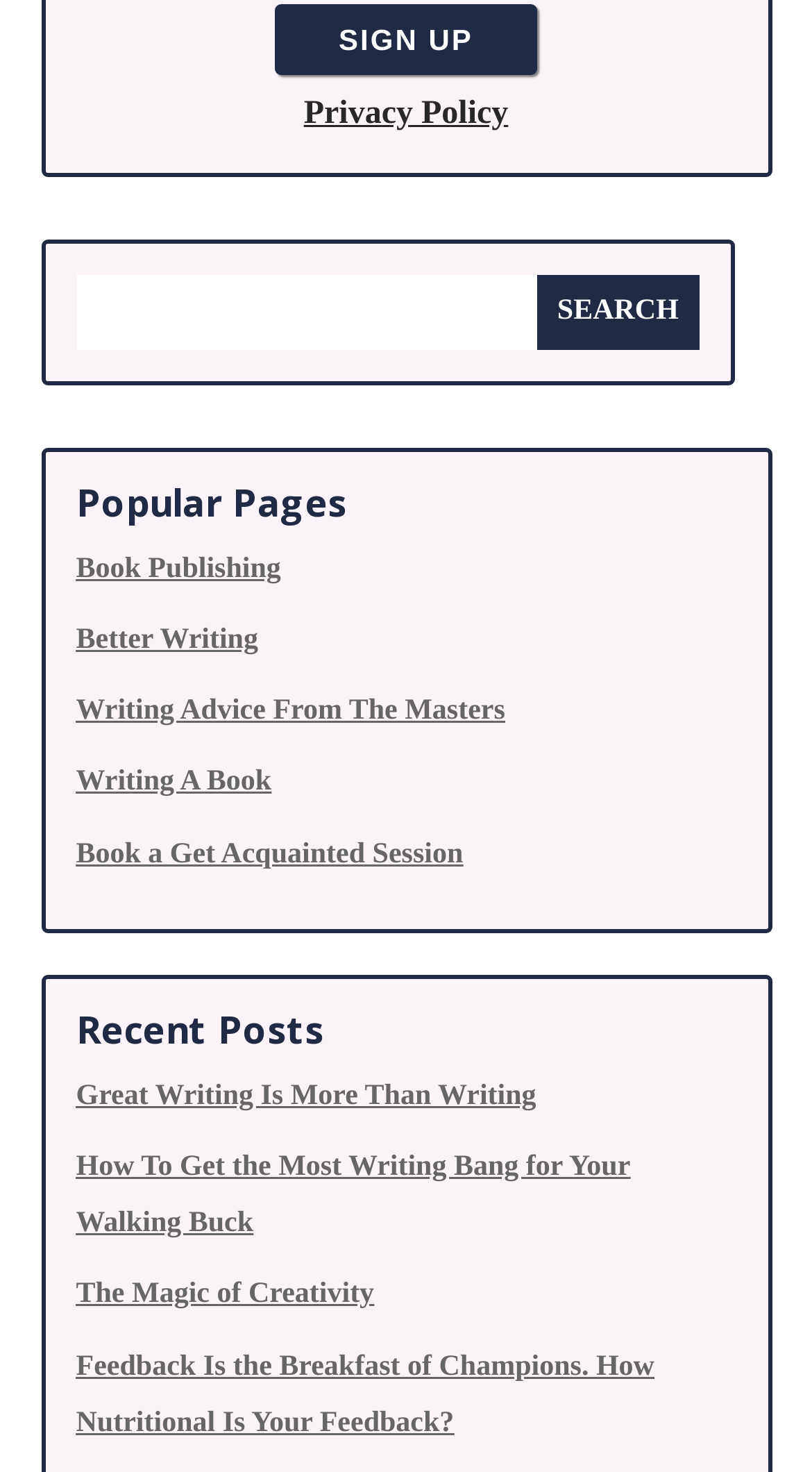What is the text on the 'Search' button?
Can you offer a detailed and complete answer to this question?

I looked at the button with the bounding box coordinates [0.66, 0.187, 0.861, 0.237] and found the StaticText element with the text 'SEARCH'.